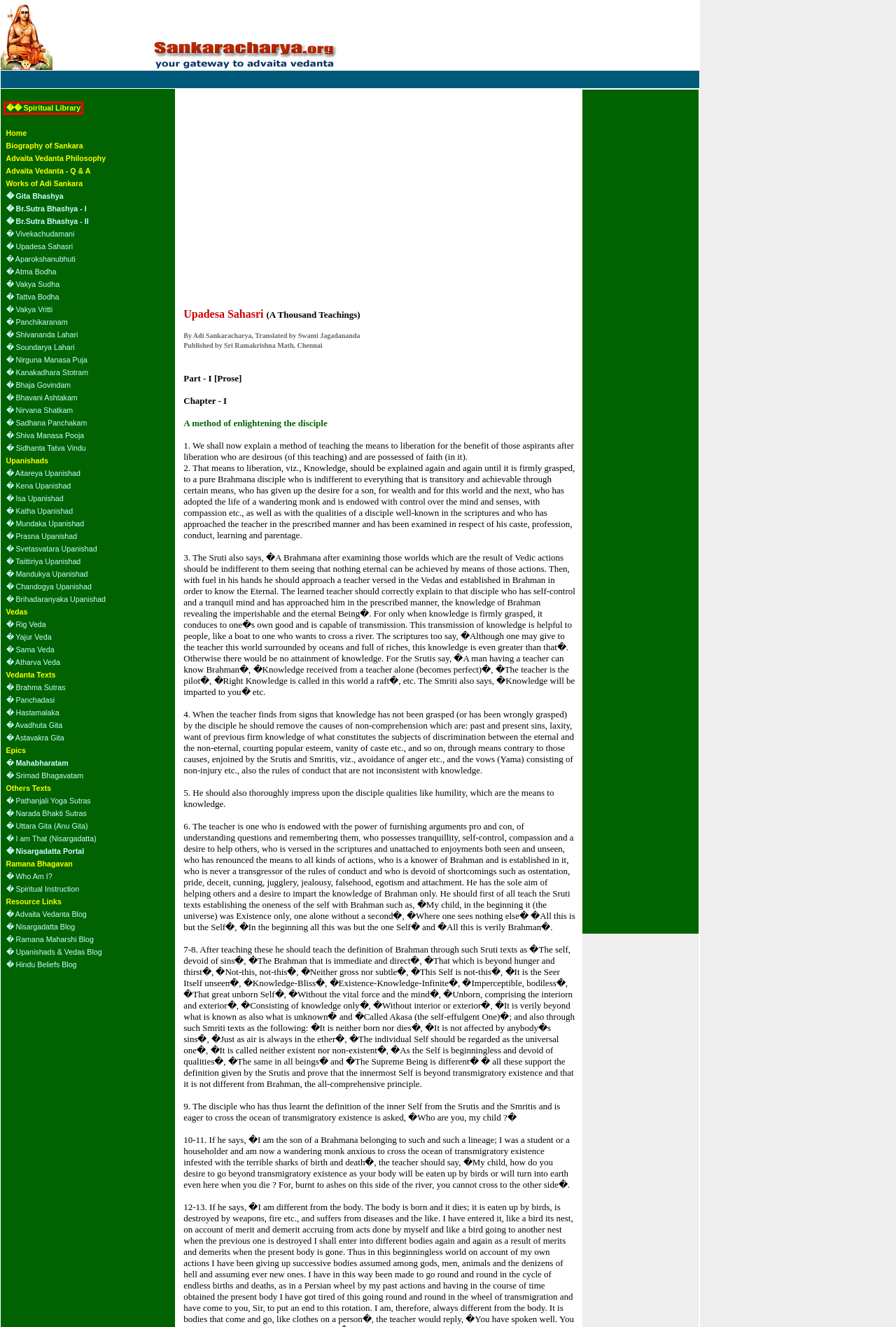Check out the screenshot of a webpage with a red rectangle bounding box. Select the best fitting webpage description that aligns with the new webpage after clicking the element inside the bounding box. Here are the candidates:
A. Hastamalaka - Works of Sankaracharya, Advaita Vedanta and Hindu Sacred Scriptures
B. Uttara Gita - Works of Sankaracharya, Advaita Vedanta and Hindu Sacred Scriptures
C. Advaita Philosophy - Works of Sankaracharya, Advaita Vedanta and Hindu Sacred Scriptures
D. Patanjali Yoga Sutras - Works of Sankaracharya, Advaita Vedanta and Hindu Sacred Scriptures
E. I Am That - Works of Sankaracharya, Advaita Vedanta and Hindu Sacred Scriptures
F. Spiritual Library - Works of Sankaracharya, Advaita Vedanta and Hindu Sacred Scriptures
G. Spiritual Instruction - Works of Sankaracharya, Advaita Vedanta and Hindu Sacred Scriptures
H. Astavakra Gita - Works of Sankaracharya, Advaita Vedanta and Hindu Sacred Scriptures

F